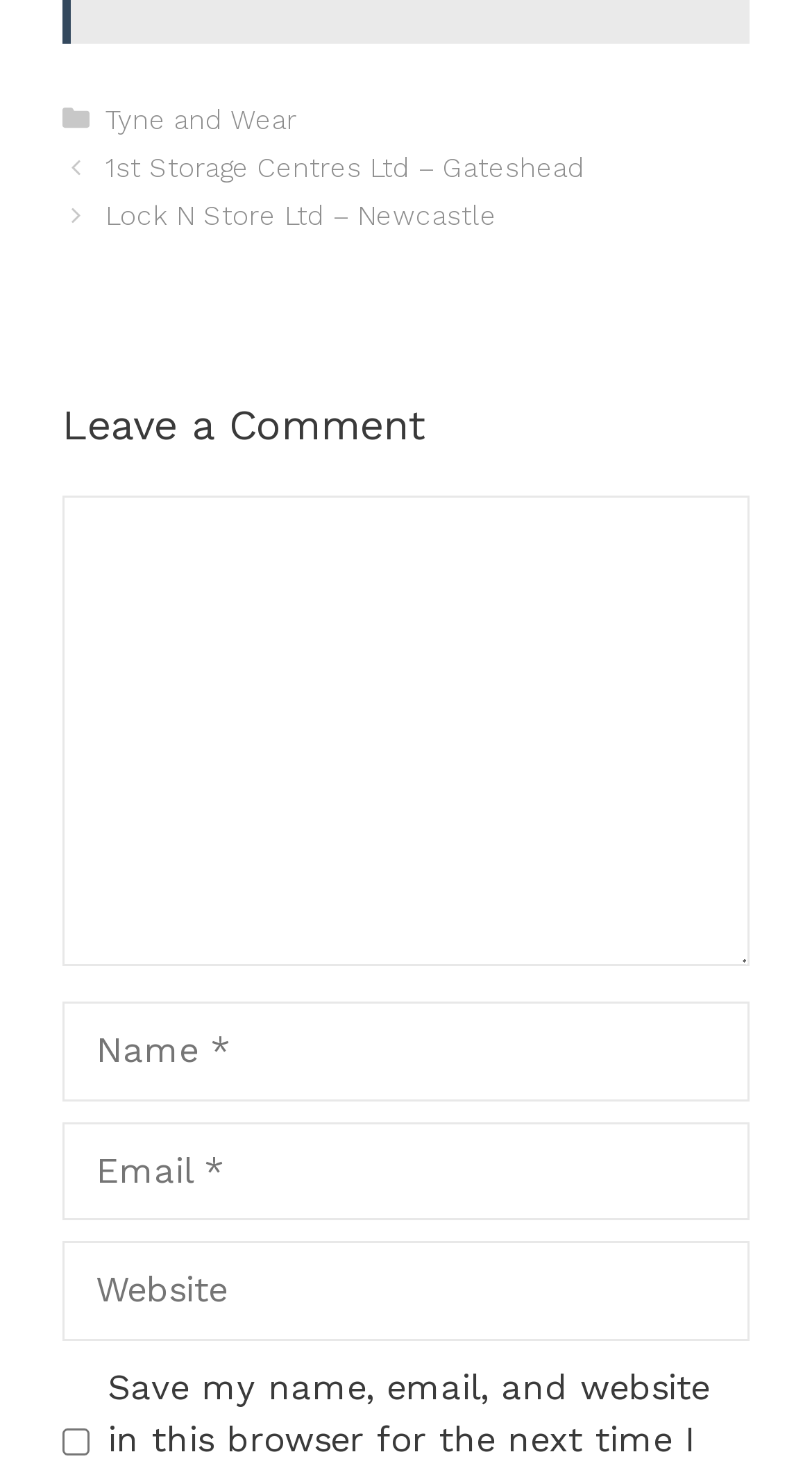Predict the bounding box of the UI element based on the description: "parent_node: Comment name="comment"". The coordinates should be four float numbers between 0 and 1, formatted as [left, top, right, bottom].

[0.077, 0.335, 0.923, 0.654]